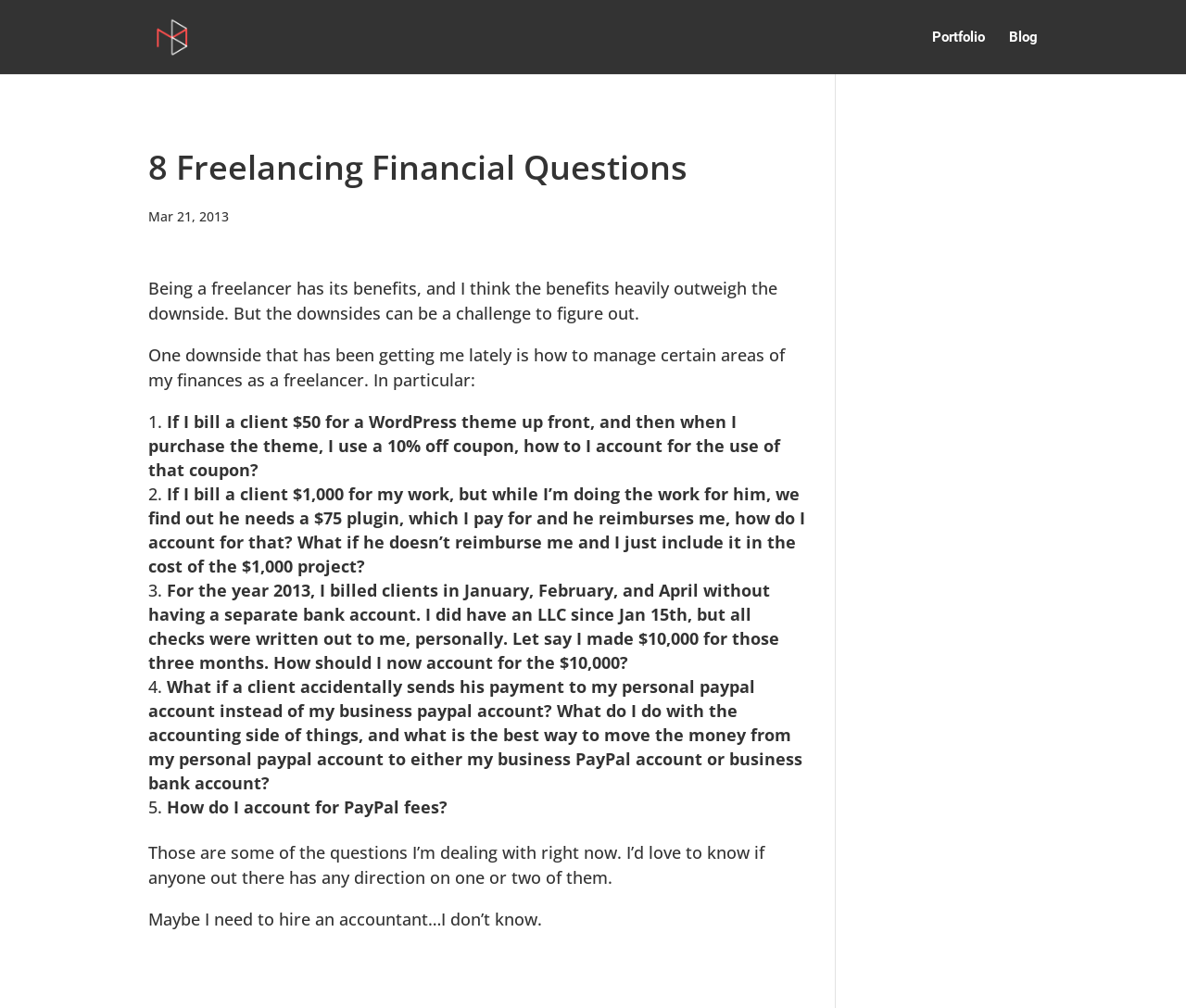Please find and provide the title of the webpage.

8 Freelancing Financial Questions